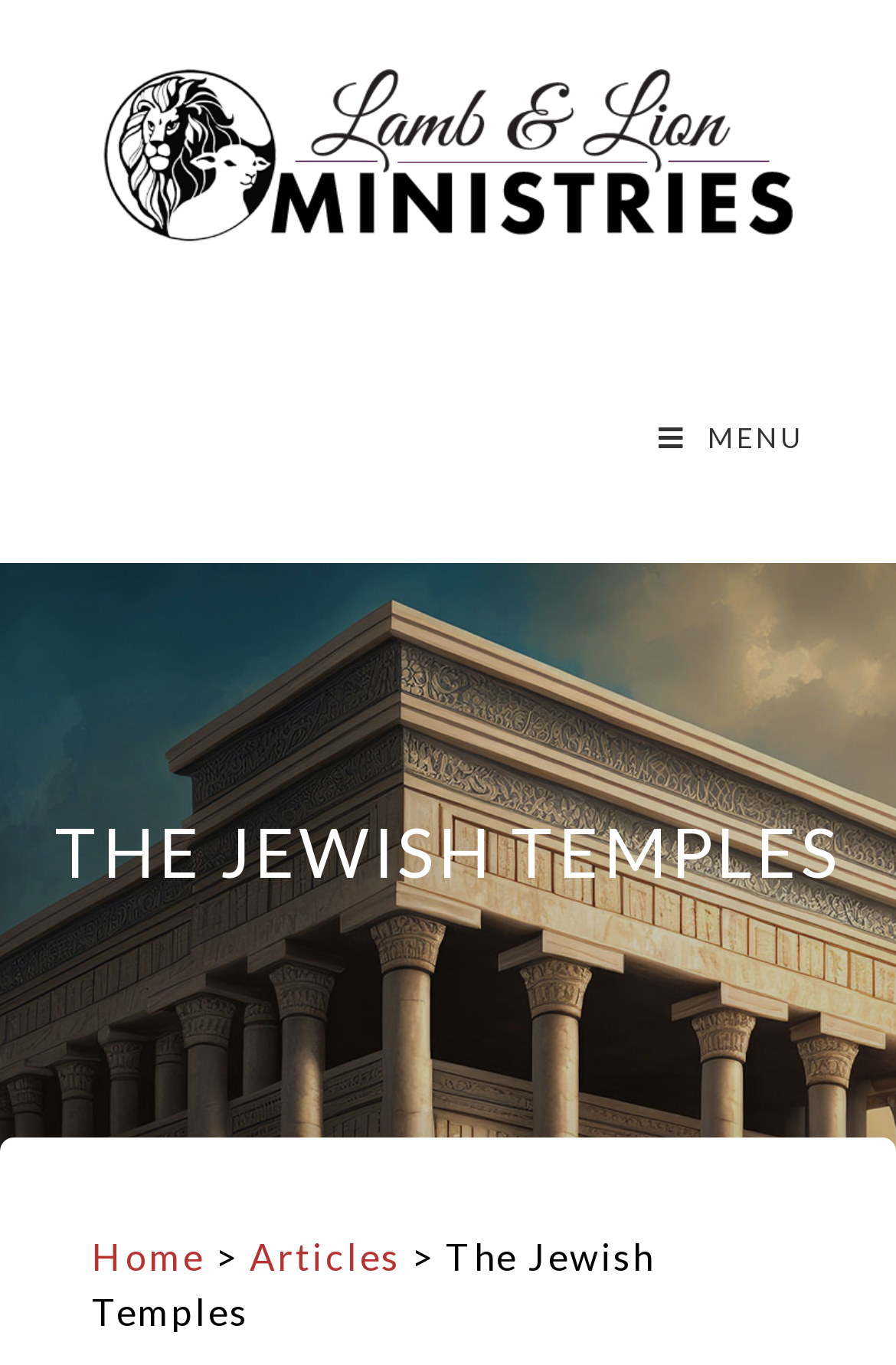Use a single word or phrase to answer this question: 
What is the name of the ministry?

Lamb and Lion